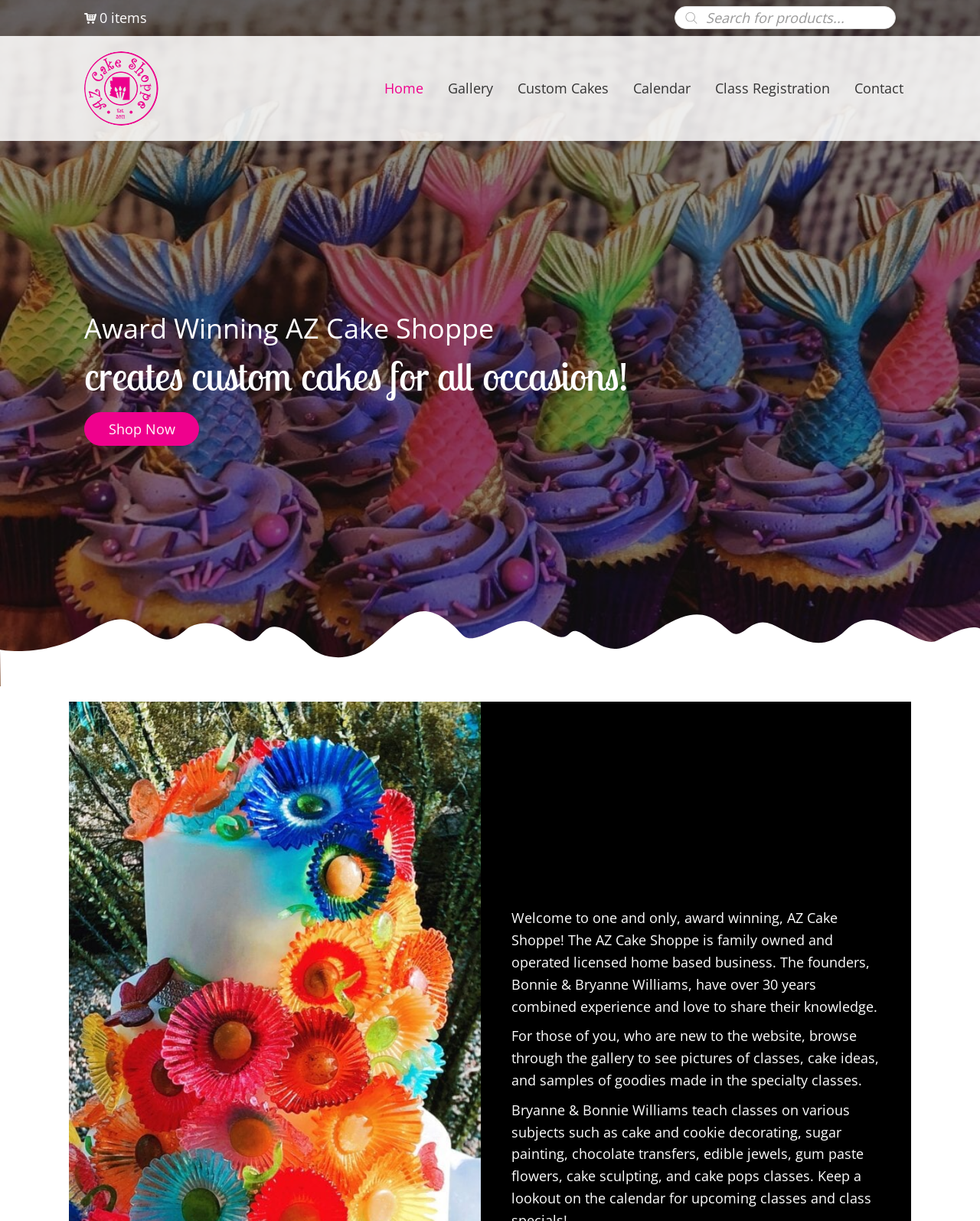Bounding box coordinates are to be given in the format (top-left x, top-left y, bottom-right x, bottom-right y). All values must be floating point numbers between 0 and 1. Provide the bounding box coordinate for the UI element described as: Class Registration

[0.722, 0.057, 0.855, 0.088]